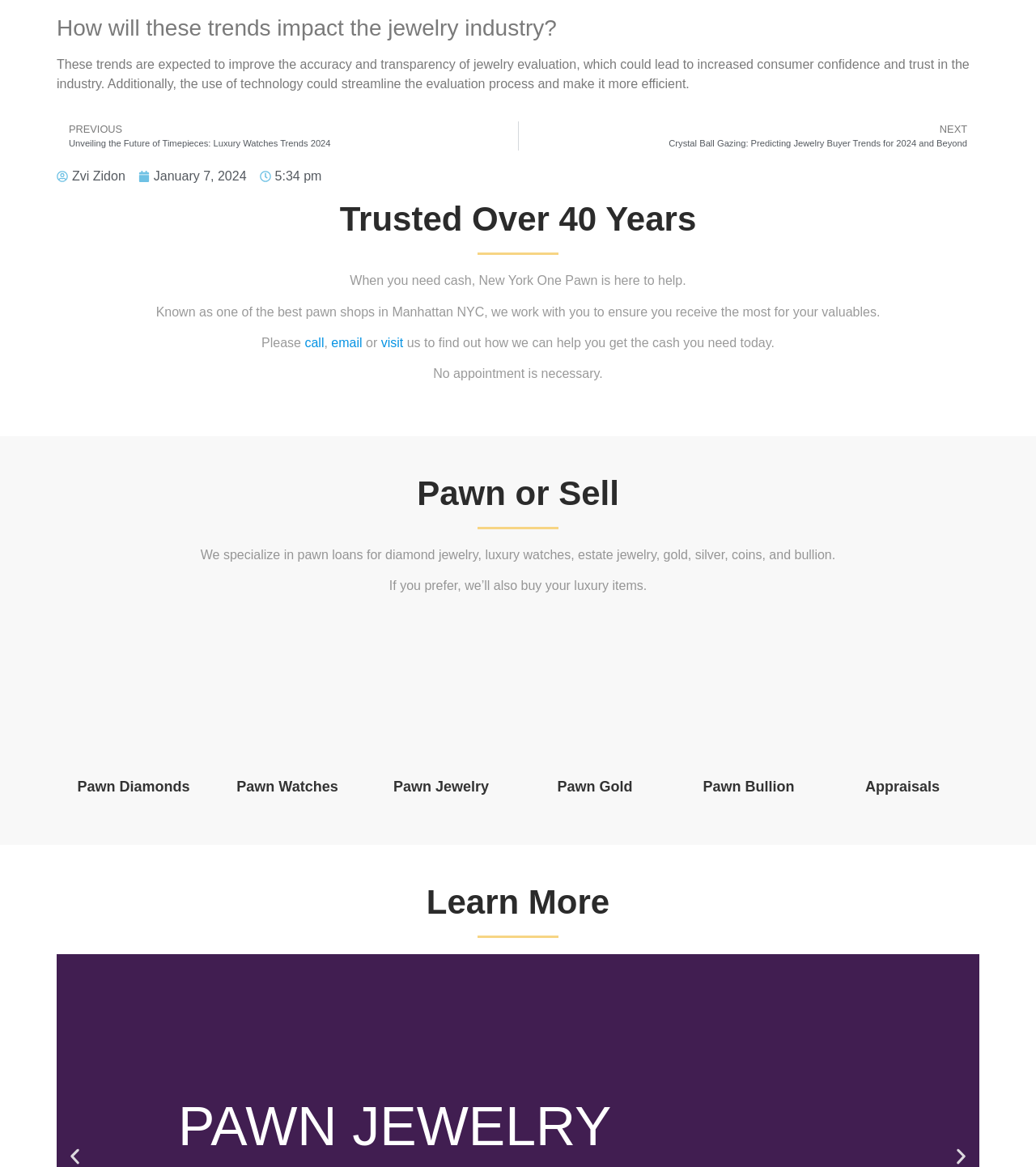Determine the coordinates of the bounding box for the clickable area needed to execute this instruction: "Click on 'Pawn Diamonds' to learn more about pawning diamonds".

[0.075, 0.667, 0.183, 0.681]